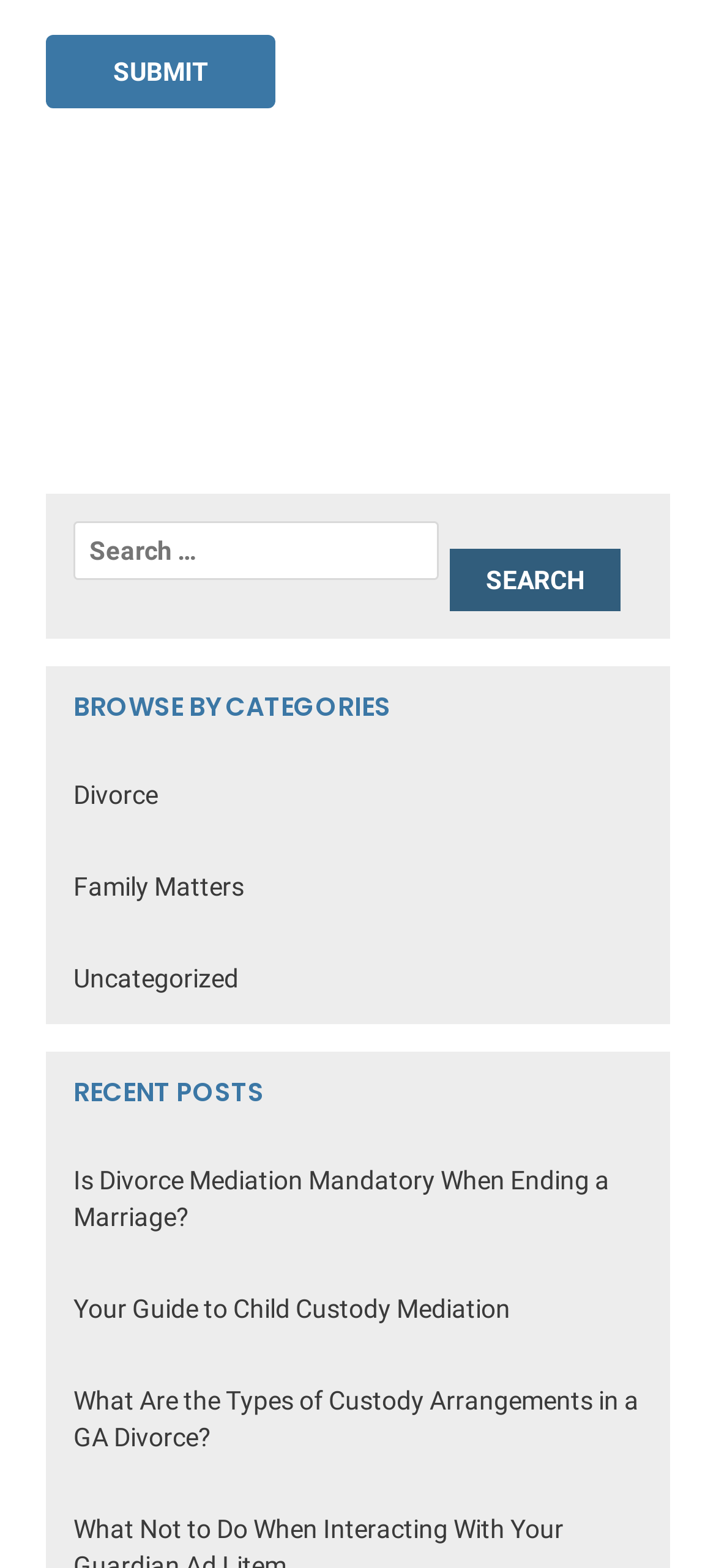What is the purpose of the search box?
Provide a detailed answer to the question, using the image to inform your response.

The search box is located at the top of the webpage, and it has a button labeled 'Search' next to it. This suggests that the search box is used to search for specific content on the webpage.